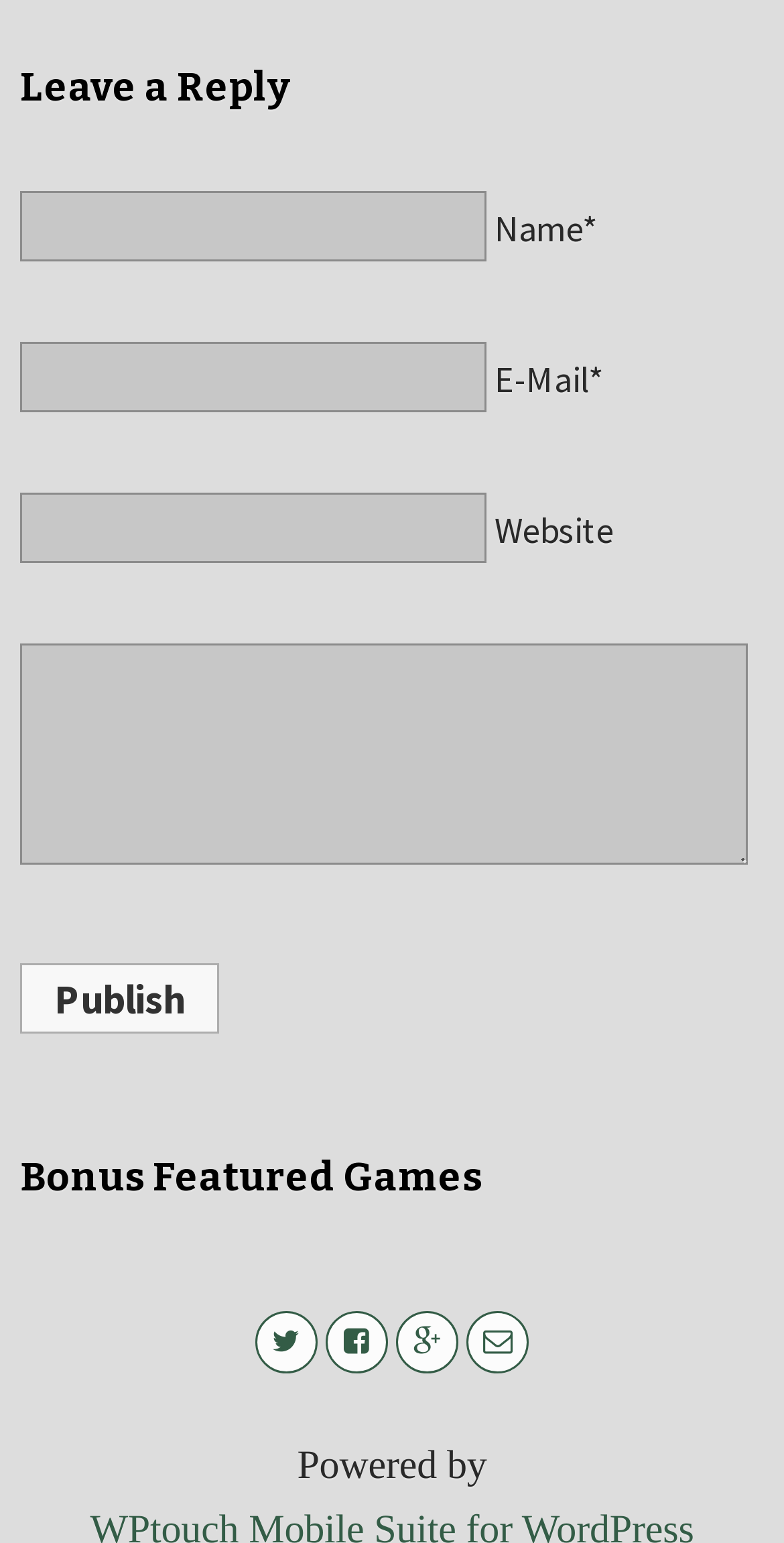What is the text above the 'Bonus Featured Games' heading?
Answer the question with a single word or phrase by looking at the picture.

Leave a Reply